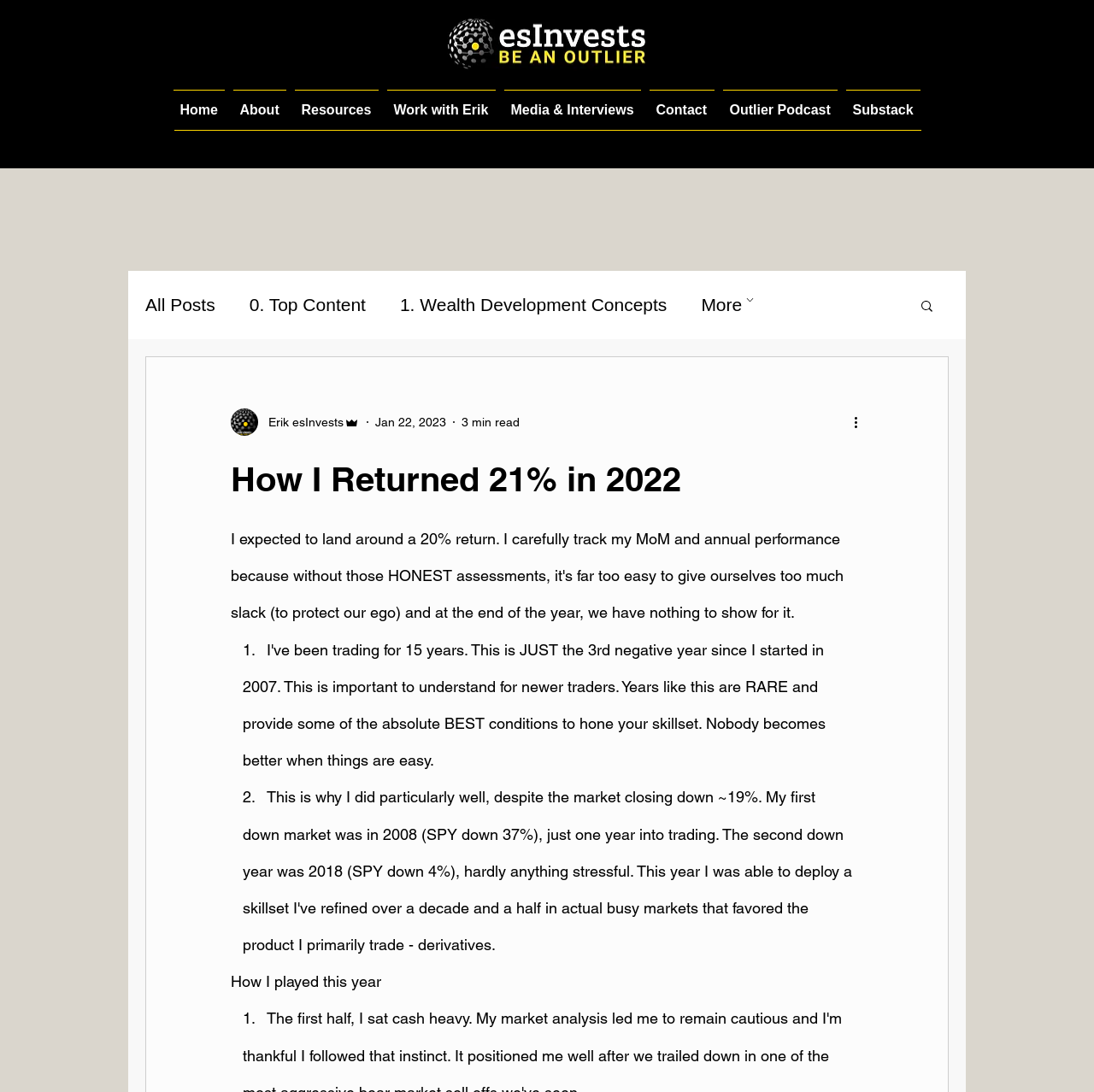Kindly determine the bounding box coordinates for the clickable area to achieve the given instruction: "Search for a topic".

[0.84, 0.273, 0.855, 0.29]